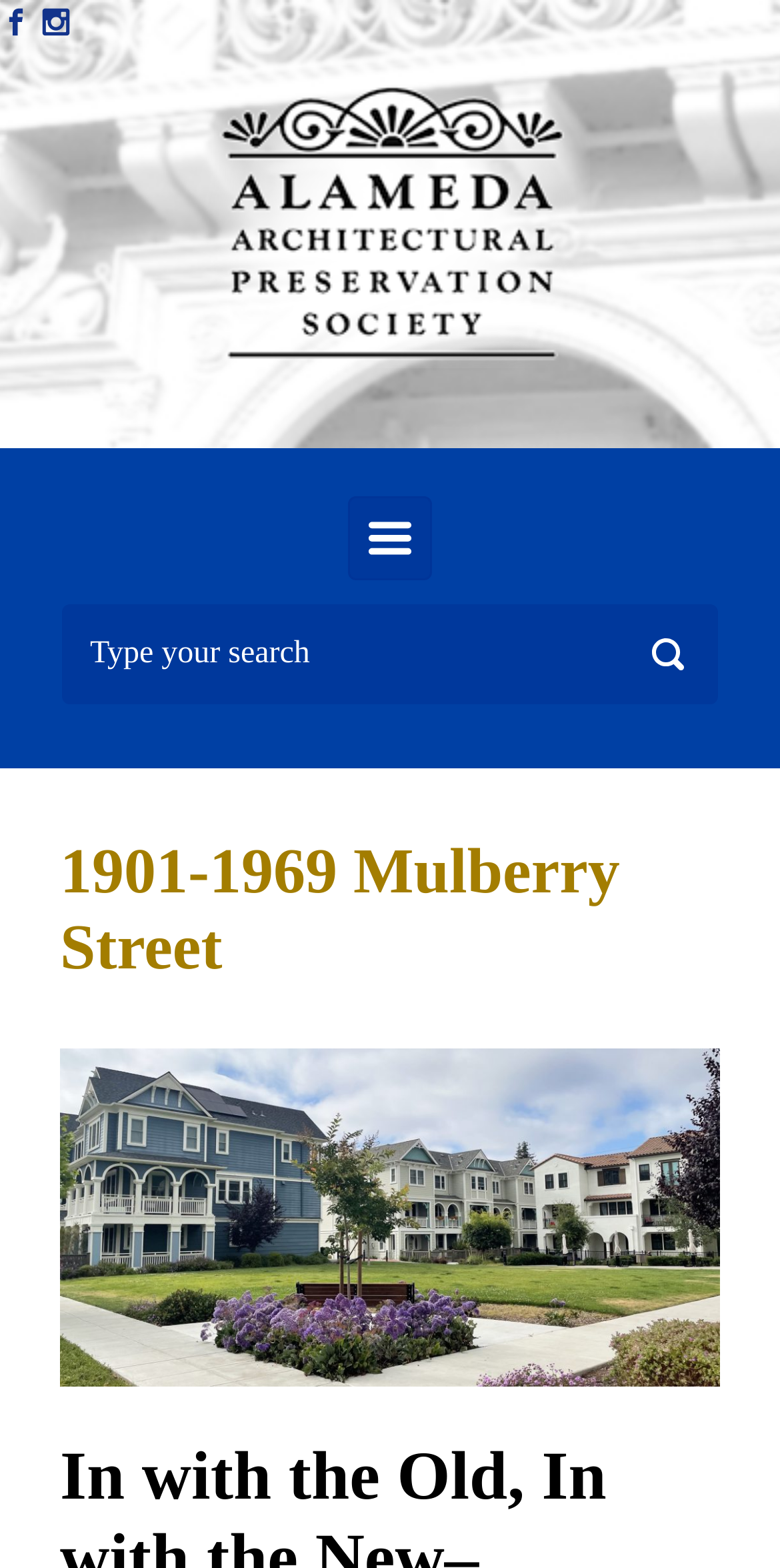From the image, can you give a detailed response to the question below:
What type of content is below the search box?

I found the answer by looking at the figure element below the search box, which is likely to contain an image. The image element is a child of the figure element, which further supports this conclusion.